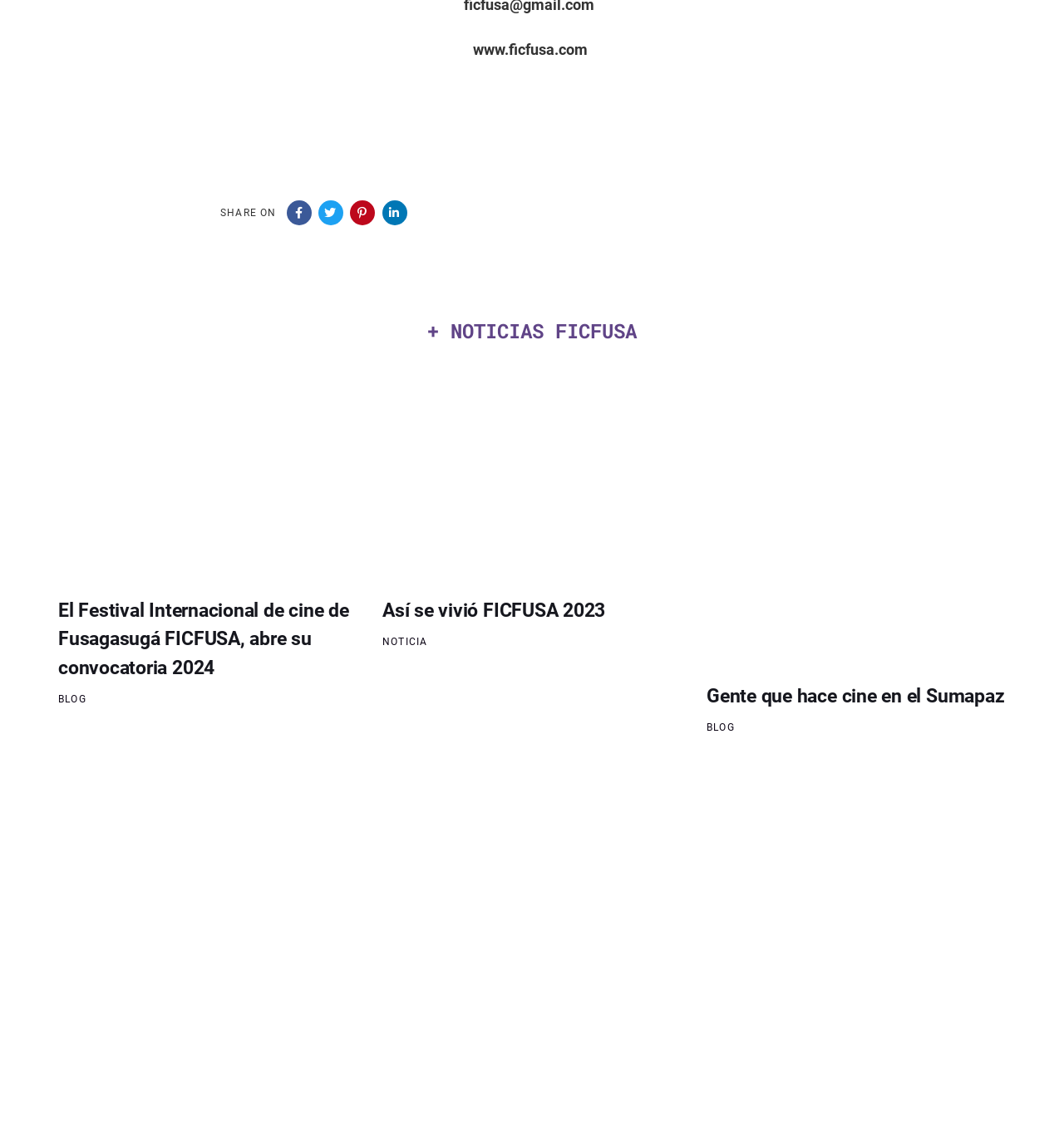How many social media links are in the footer?
Answer with a single word or phrase by referring to the visual content.

4